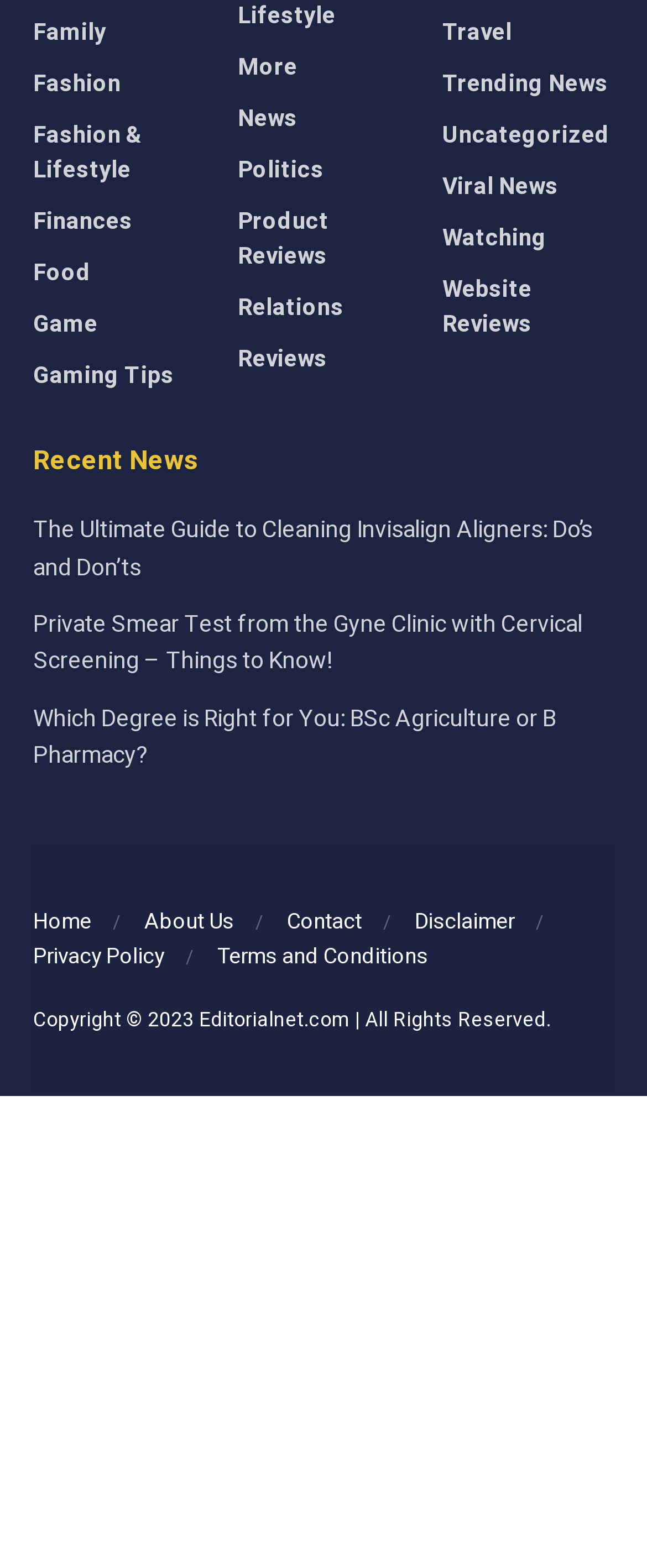Locate the bounding box coordinates of the area you need to click to fulfill this instruction: 'Explore the 'Travel' category'. The coordinates must be in the form of four float numbers ranging from 0 to 1: [left, top, right, bottom].

[0.684, 0.009, 0.791, 0.032]